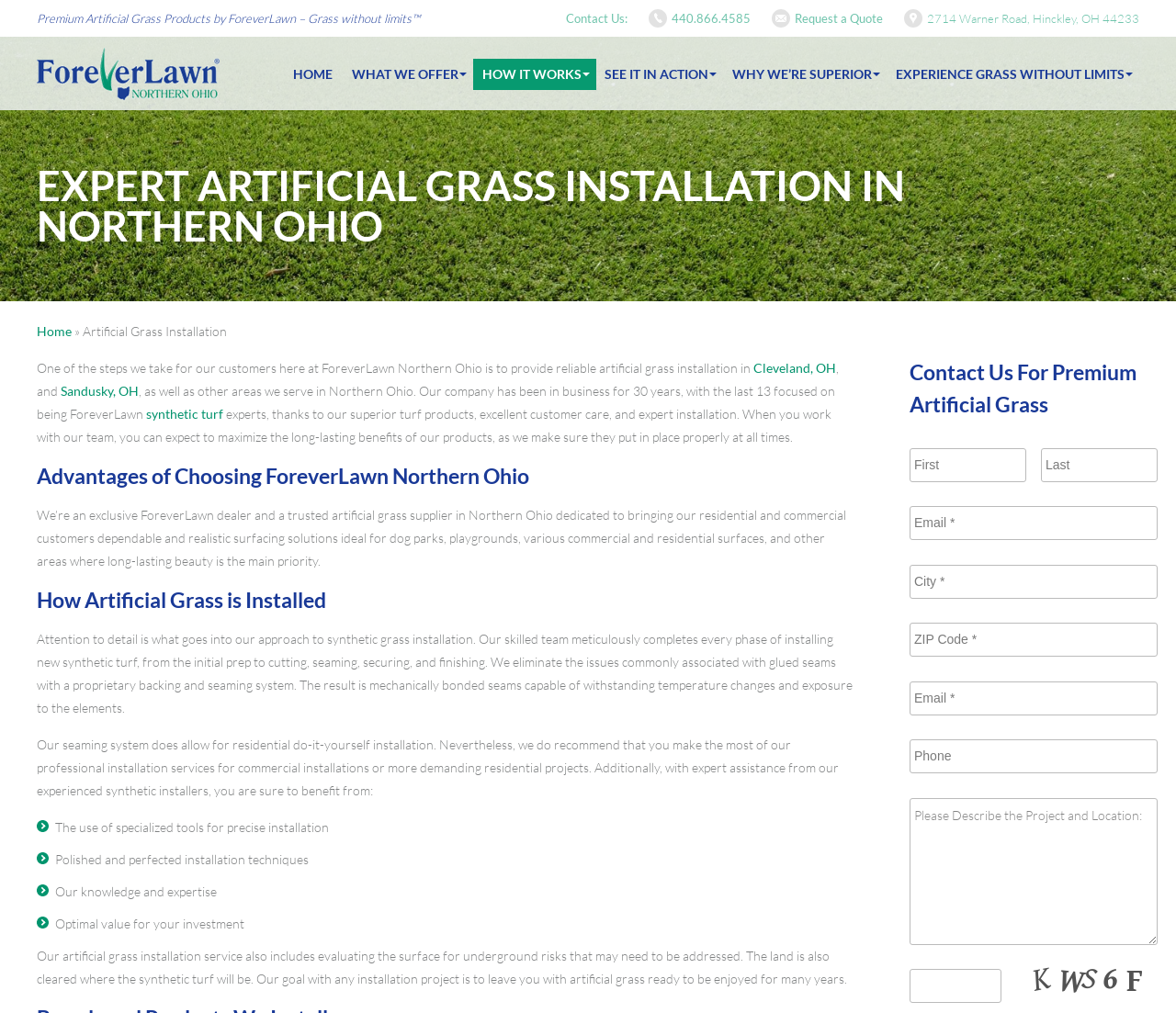Determine the bounding box coordinates for the UI element matching this description: "Experience Grass Without Limits".

[0.754, 0.058, 0.969, 0.088]